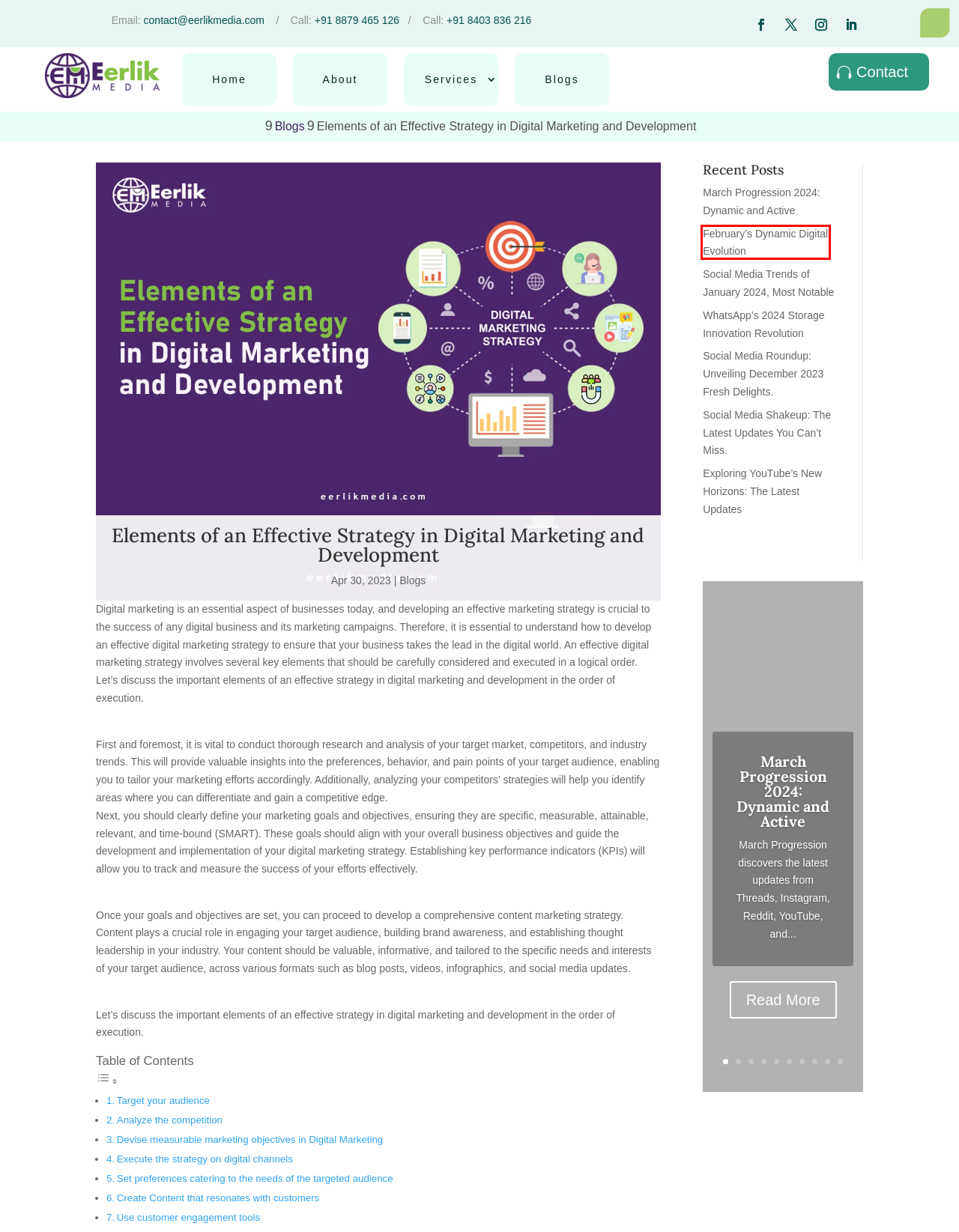You have been given a screenshot of a webpage with a red bounding box around a UI element. Select the most appropriate webpage description for the new webpage that appears after clicking the element within the red bounding box. The choices are:
A. Blogs Archives — Eerlik Media
B. January 2024 Social Media: Most Notable Trends
C. Digital Marketing Agency Navi Mumbai | Eerlik Media
D. WhatsApp's 2024 Storage Innovation Revolution
E. Explore Engaging Blogs - Eerlik Media
F. February's Dynamic Digital Evolution
G. Eerlik Media - Services
H. Exploring YouTube's New Horizons: The Latest Updates

F